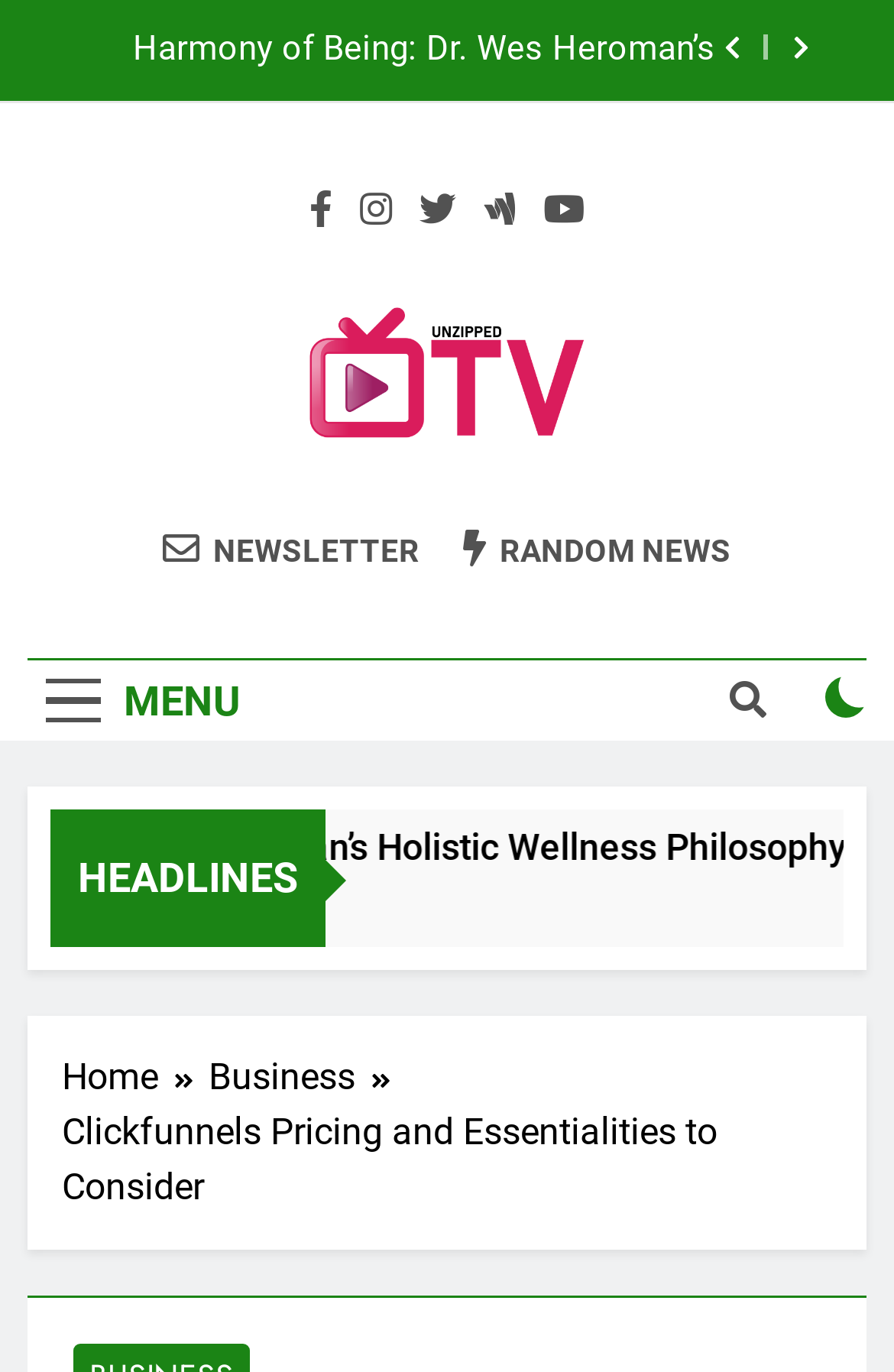Locate the headline of the webpage and generate its content.

Clickfunnels Pricing and Essentialities to Consider